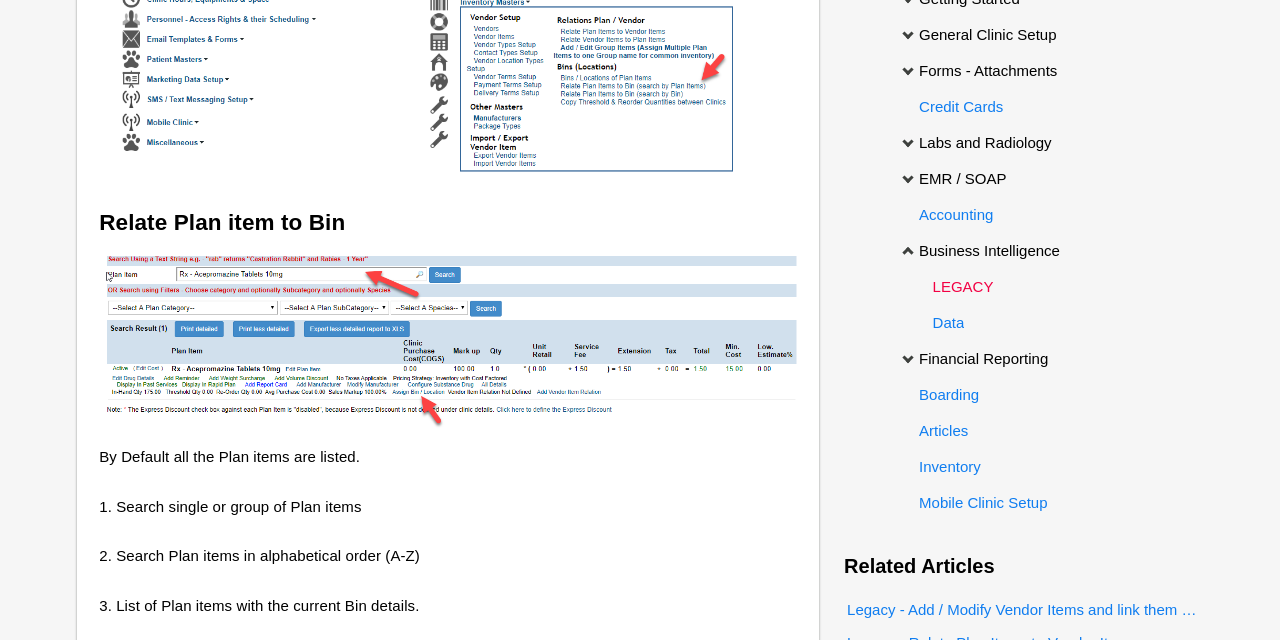Please find the bounding box for the UI element described by: "Labs and Radiology".

[0.702, 0.195, 0.822, 0.251]